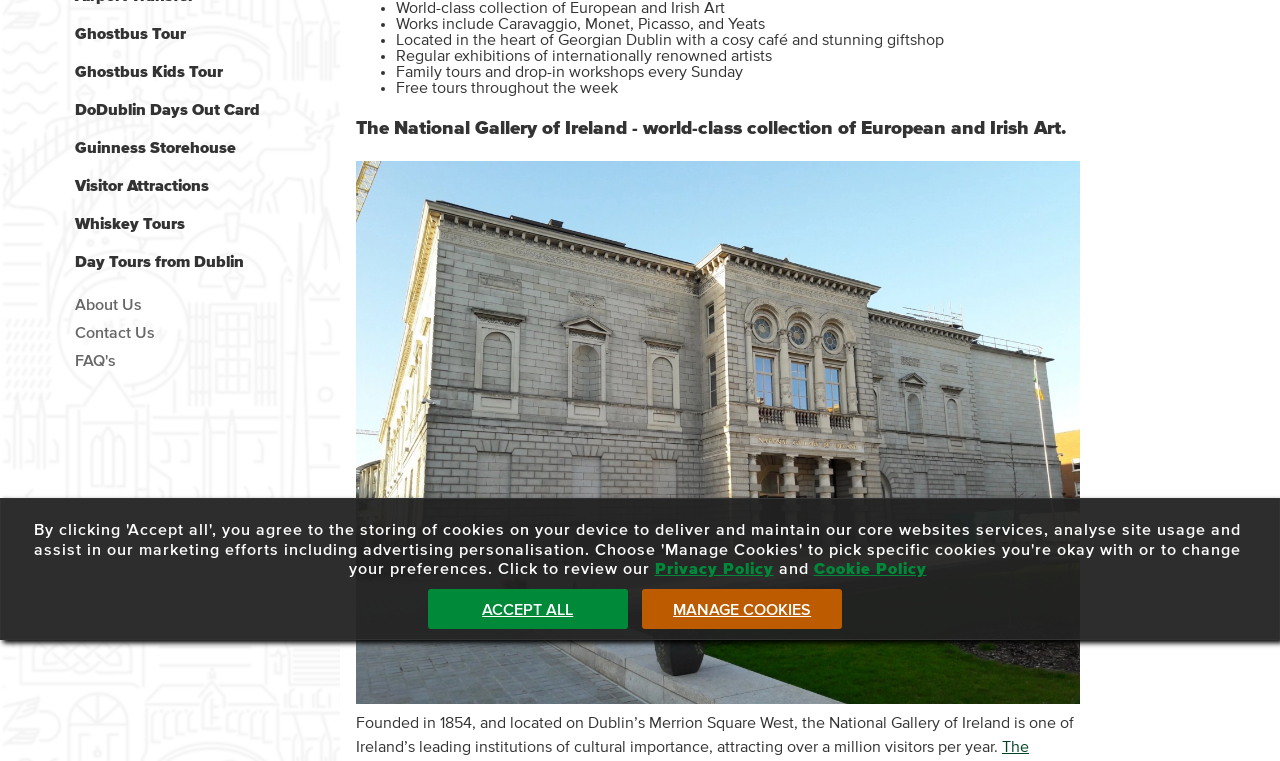Given the description "DoDublin Days Out Card", determine the bounding box of the corresponding UI element.

[0.055, 0.134, 0.266, 0.155]